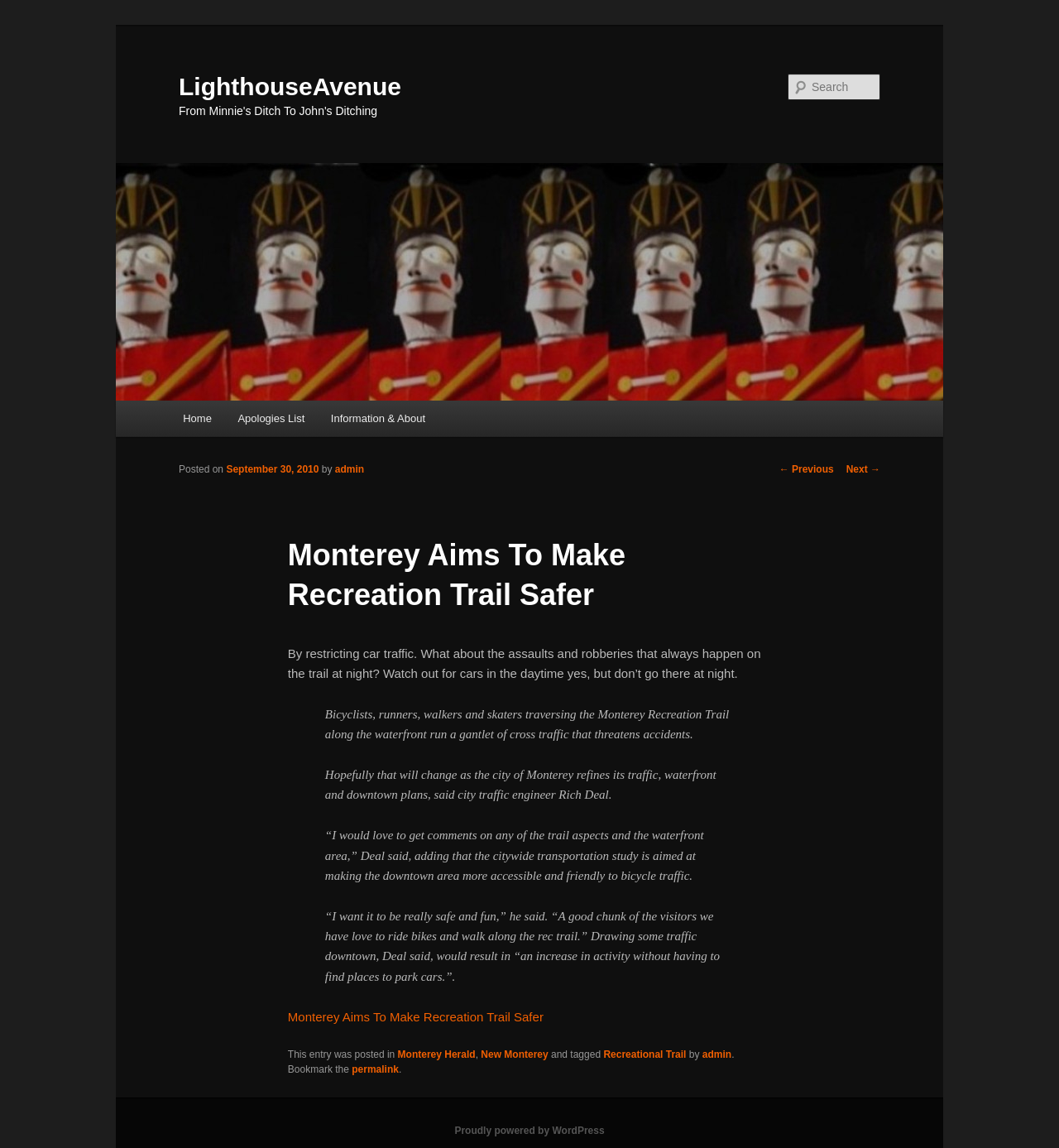Show the bounding box coordinates of the element that should be clicked to complete the task: "Read previous post".

[0.736, 0.404, 0.787, 0.414]